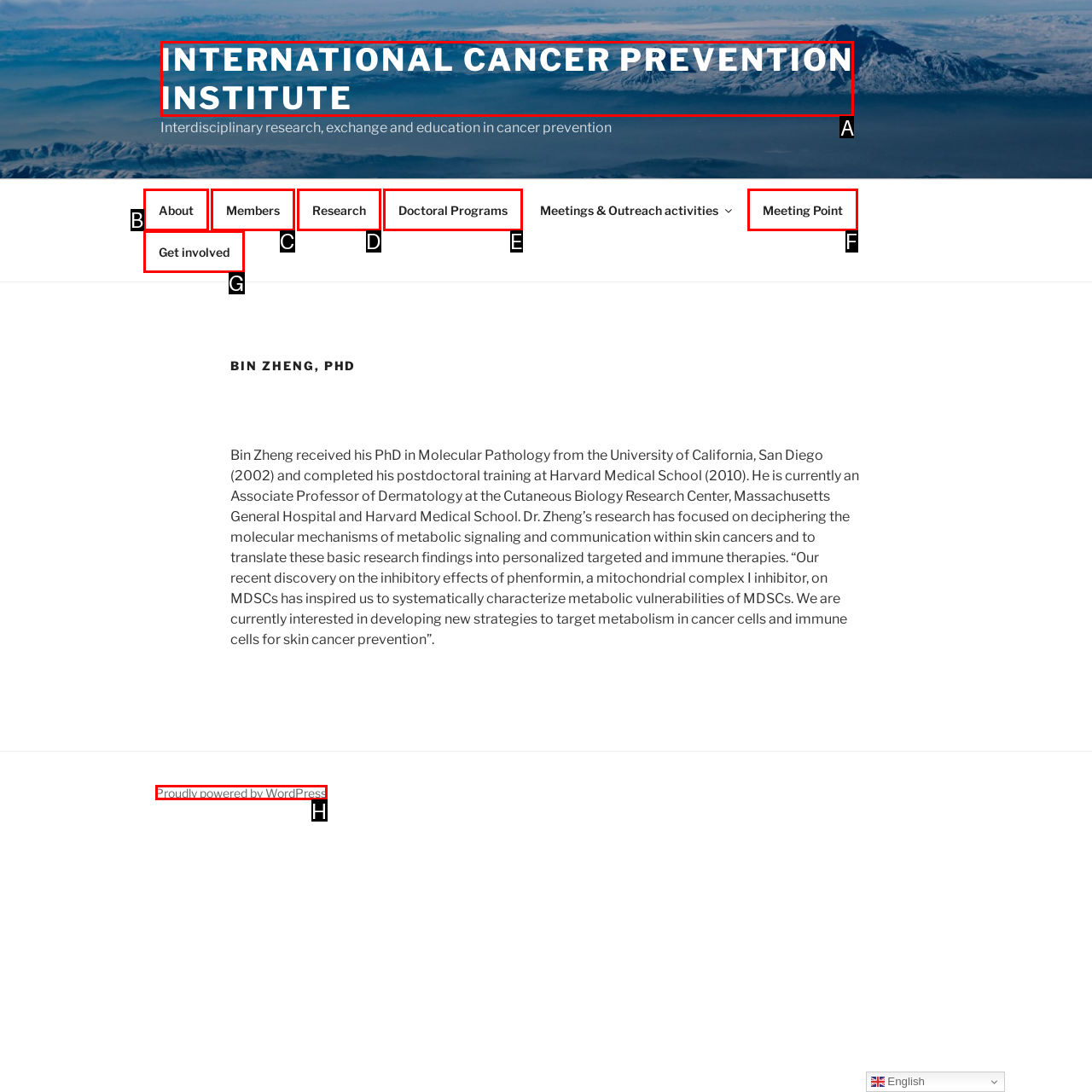Look at the highlighted elements in the screenshot and tell me which letter corresponds to the task: Visit the International Cancer Prevention Institute website.

A